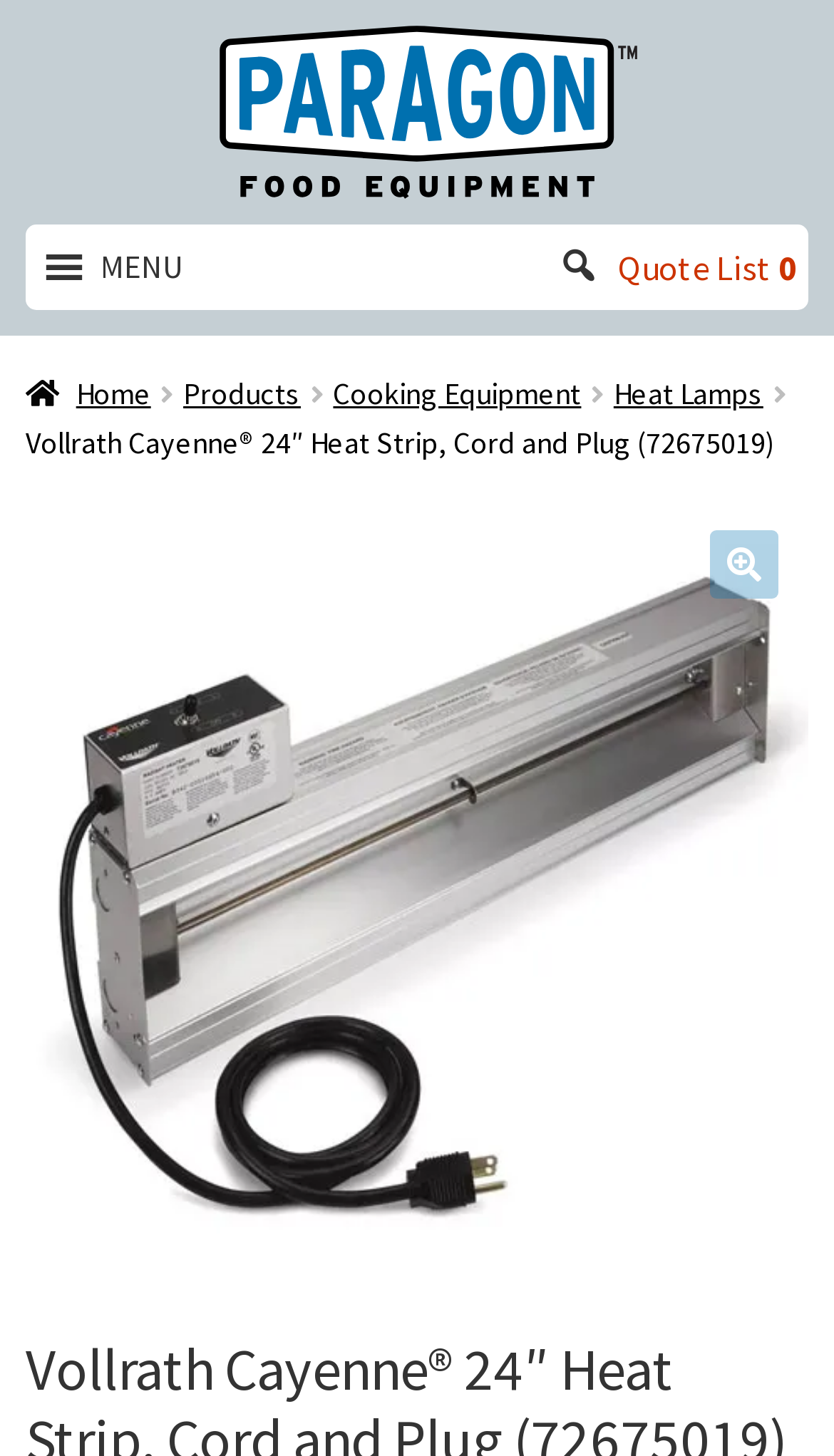Please predict the bounding box coordinates of the element's region where a click is necessary to complete the following instruction: "View Quote List 0". The coordinates should be represented by four float numbers between 0 and 1, i.e., [left, top, right, bottom].

[0.741, 0.169, 0.954, 0.198]